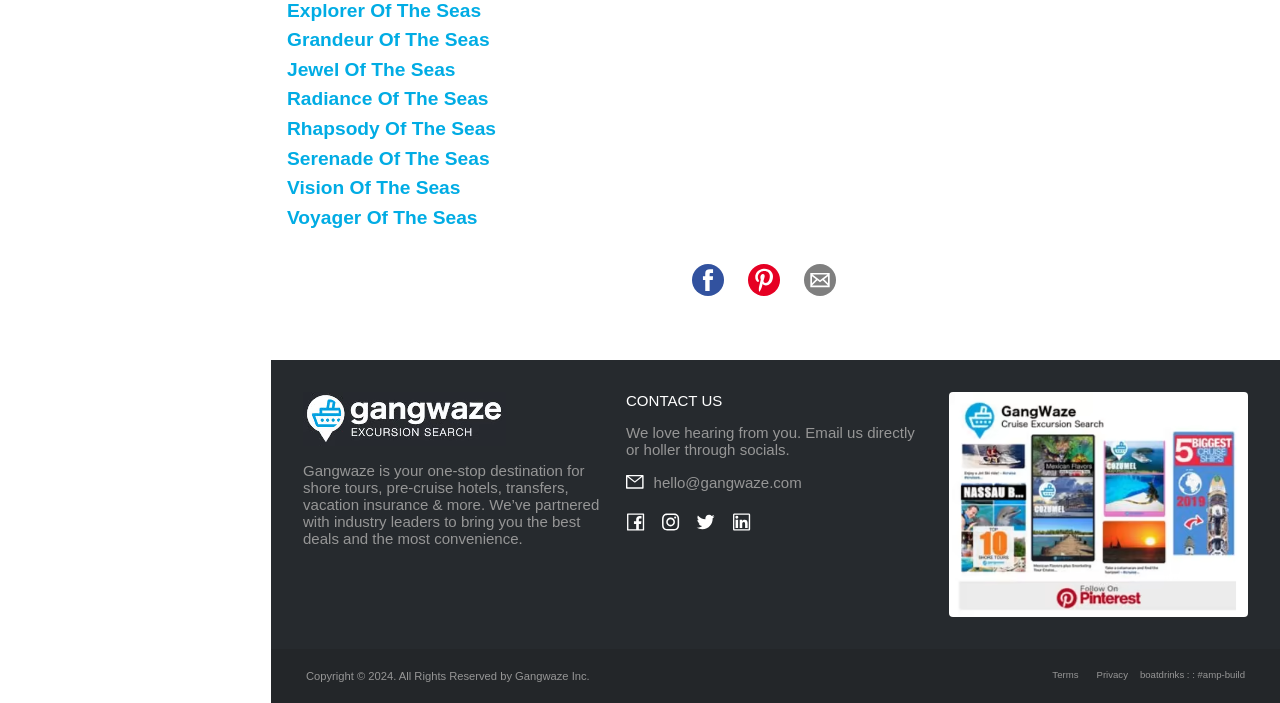Determine the bounding box coordinates for the clickable element required to fulfill the instruction: "Visit Gangwaze on Pinterest". Provide the coordinates as four float numbers between 0 and 1, i.e., [left, top, right, bottom].

[0.741, 0.558, 0.975, 0.878]